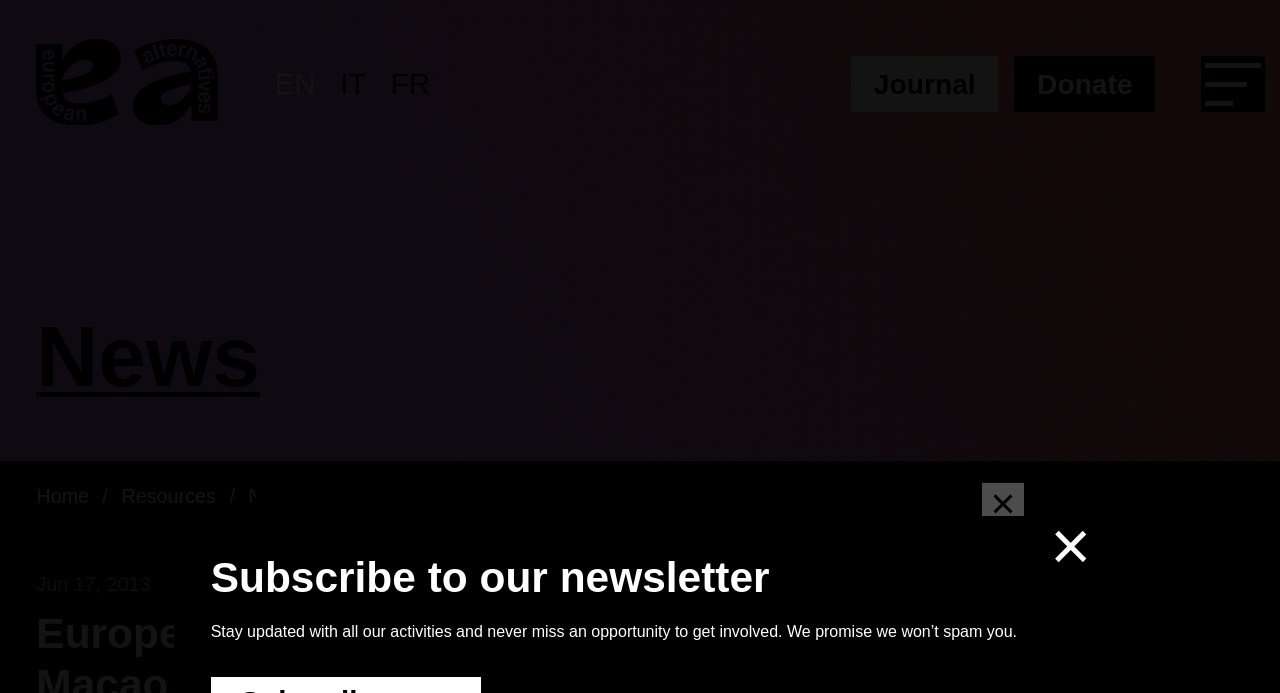Utilize the details in the image to thoroughly answer the following question: What language options are available on this website?

By examining the links on the webpage, we can see that there are three language options available: EN, IT, and FR, which are likely English, Italian, and French respectively.